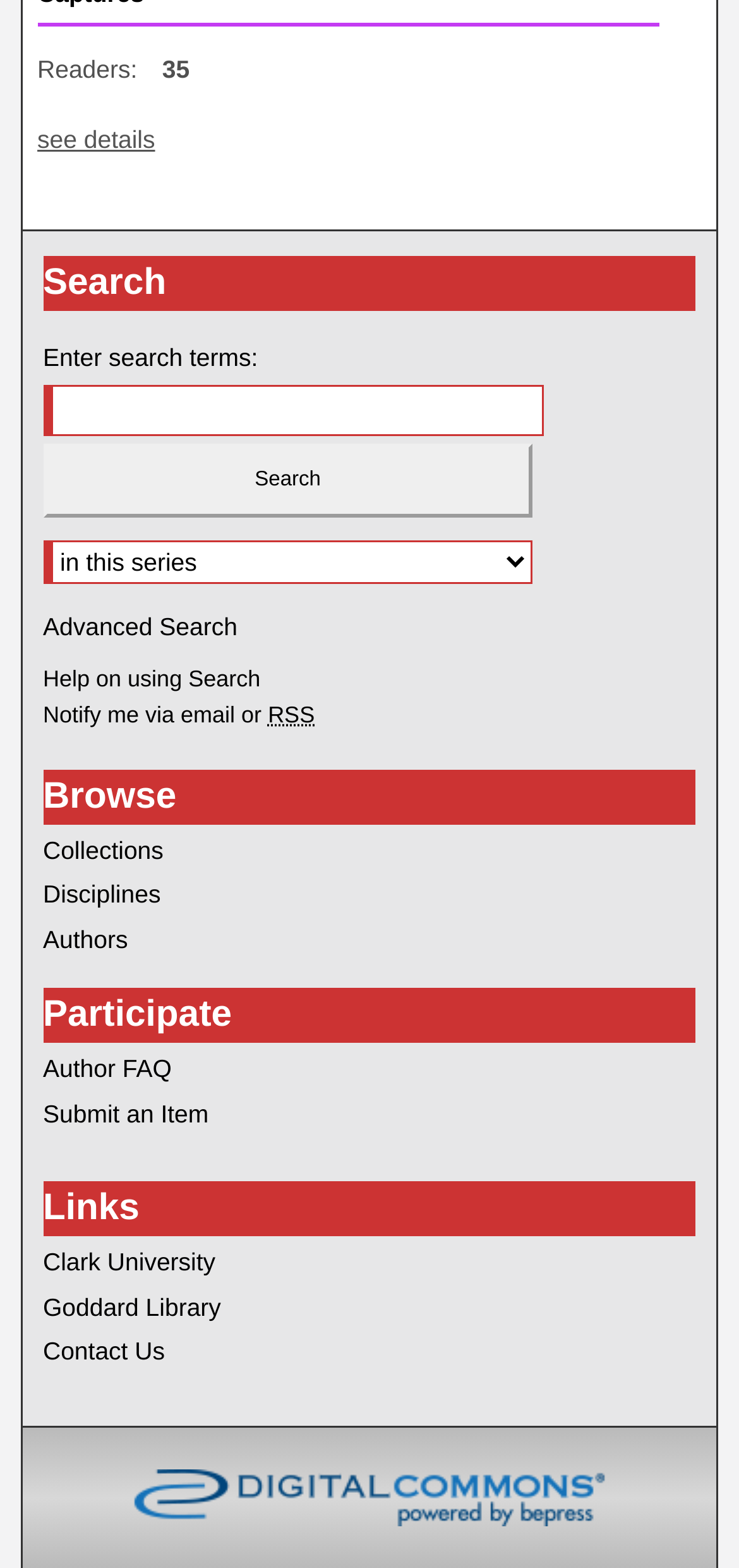What is the purpose of the textbox? Analyze the screenshot and reply with just one word or a short phrase.

Search